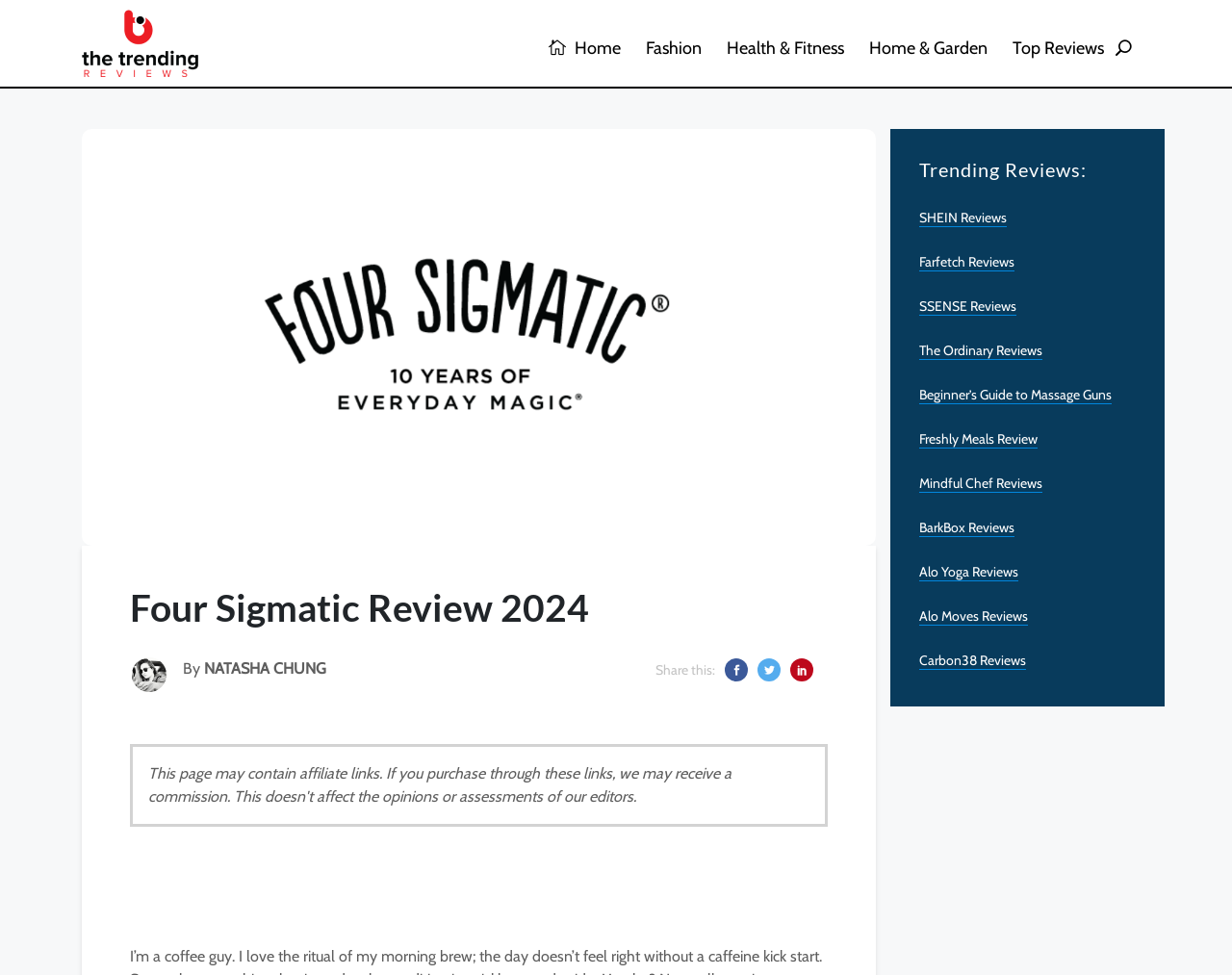Locate the bounding box coordinates of the area you need to click to fulfill this instruction: 'Click the Home button'. The coordinates must be in the form of four float numbers ranging from 0 to 1: [left, top, right, bottom].

[0.445, 0.03, 0.504, 0.069]